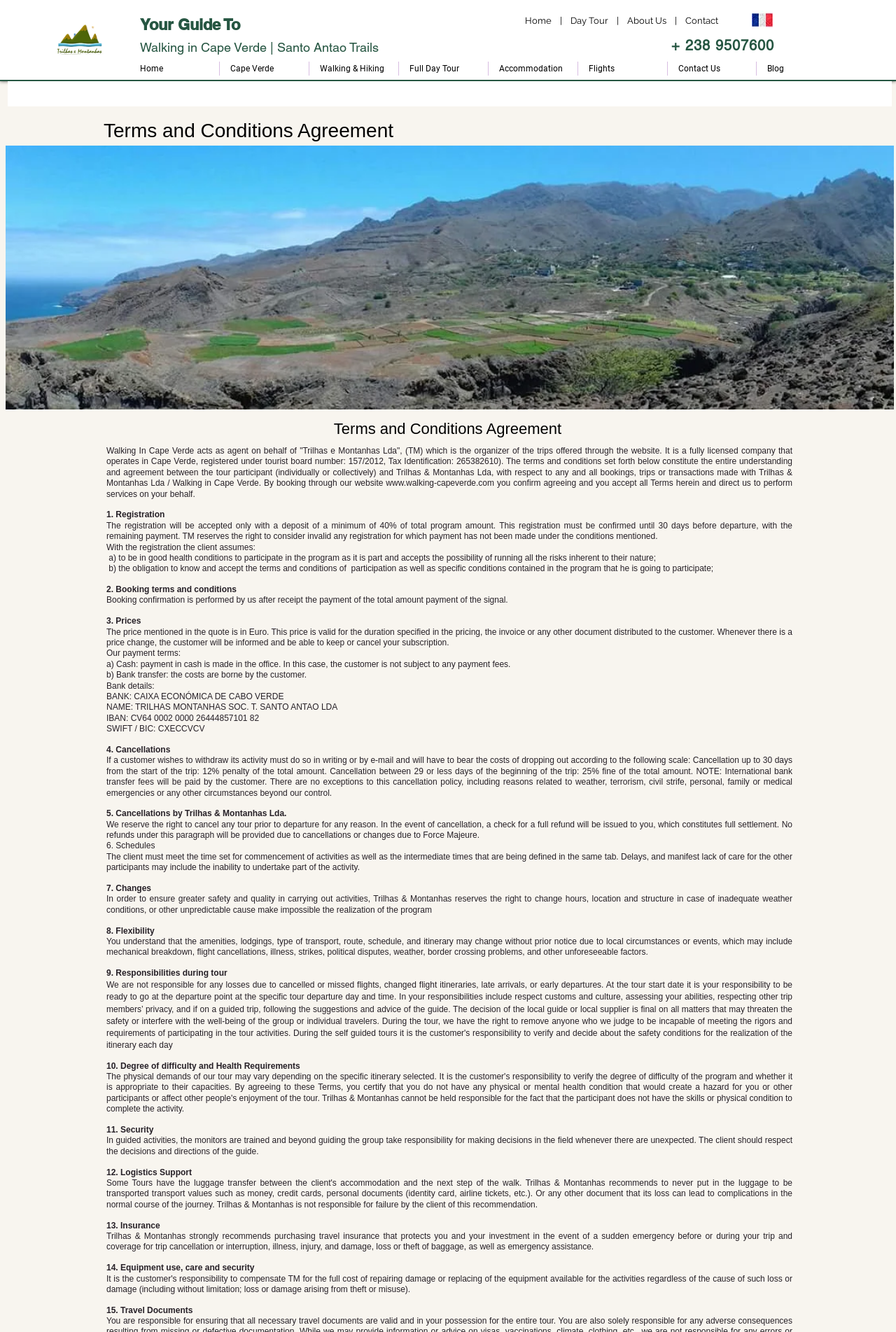Locate the bounding box coordinates of the element I should click to achieve the following instruction: "View 'Terms and Conditions Agreement'".

[0.116, 0.089, 0.882, 0.107]